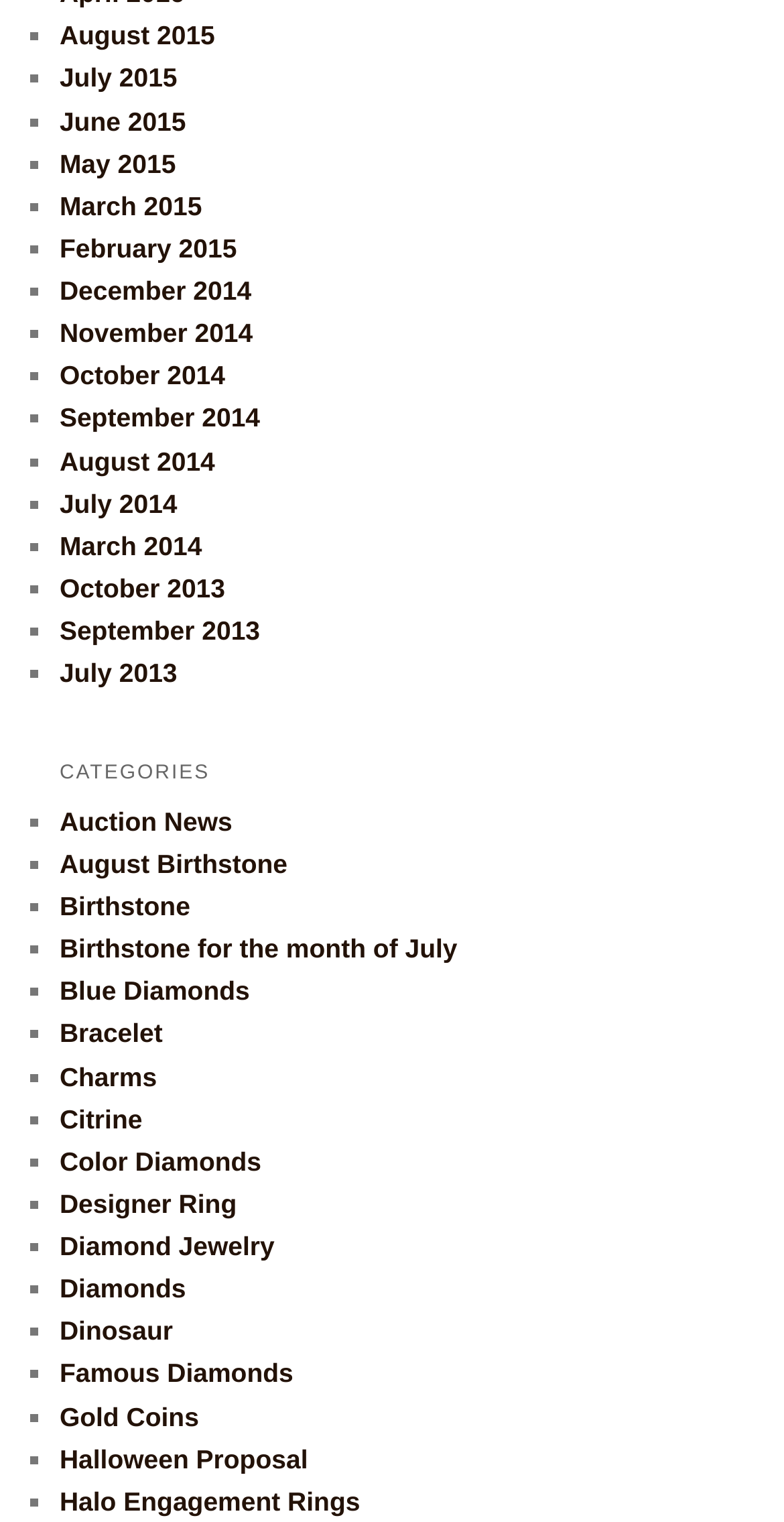Answer the question below in one word or phrase:
What is the bounding box coordinate of the region that describes 'CATEGORIES'?

[0.076, 0.491, 0.924, 0.526]